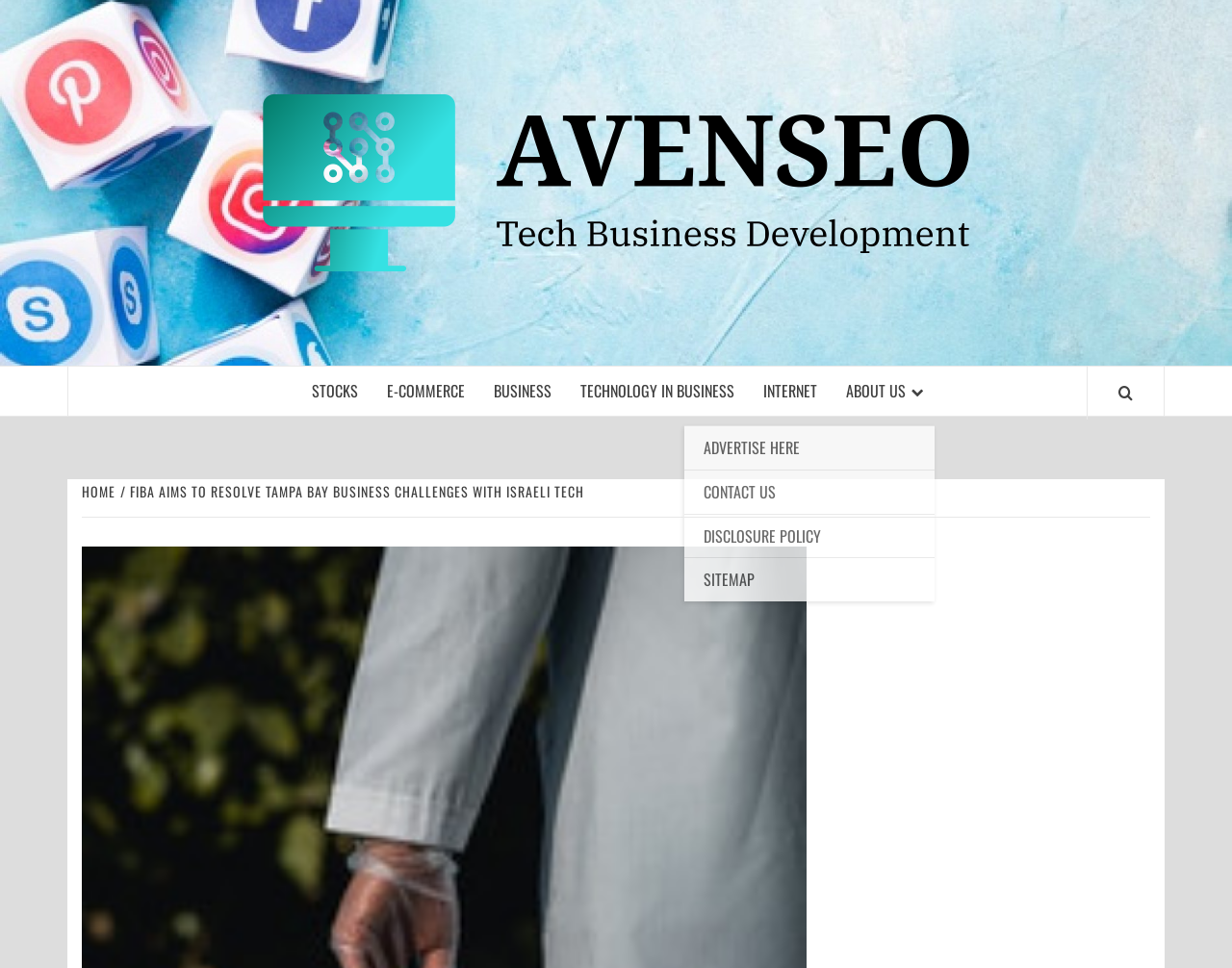Respond with a single word or phrase for the following question: 
What is the name of the company in the logo?

AVENSEO